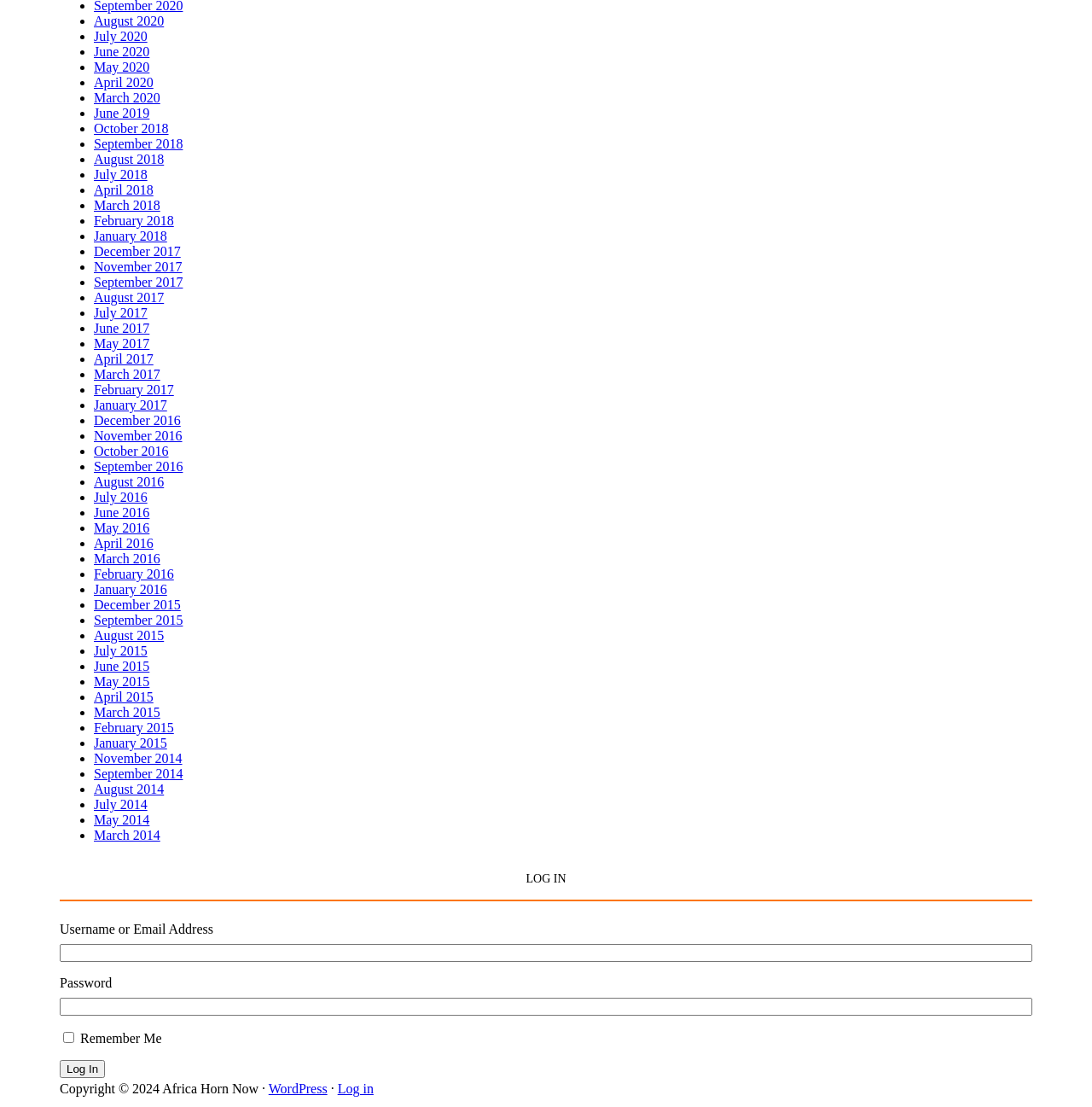What is the most recent month listed? Analyze the screenshot and reply with just one word or a short phrase.

August 2020